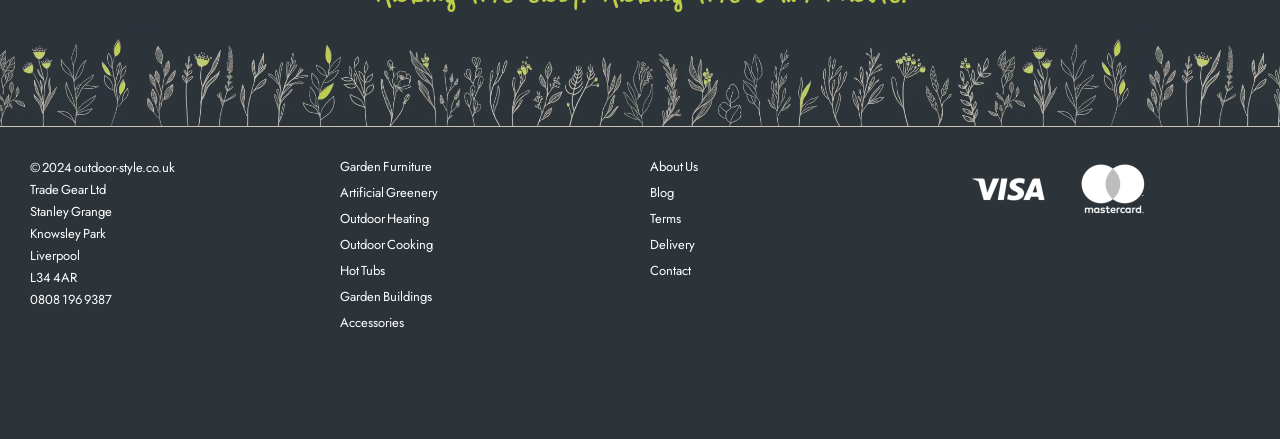Extract the bounding box coordinates of the UI element described: "0808 196 9387". Provide the coordinates in the format [left, top, right, bottom] with values ranging from 0 to 1.

[0.023, 0.66, 0.088, 0.703]